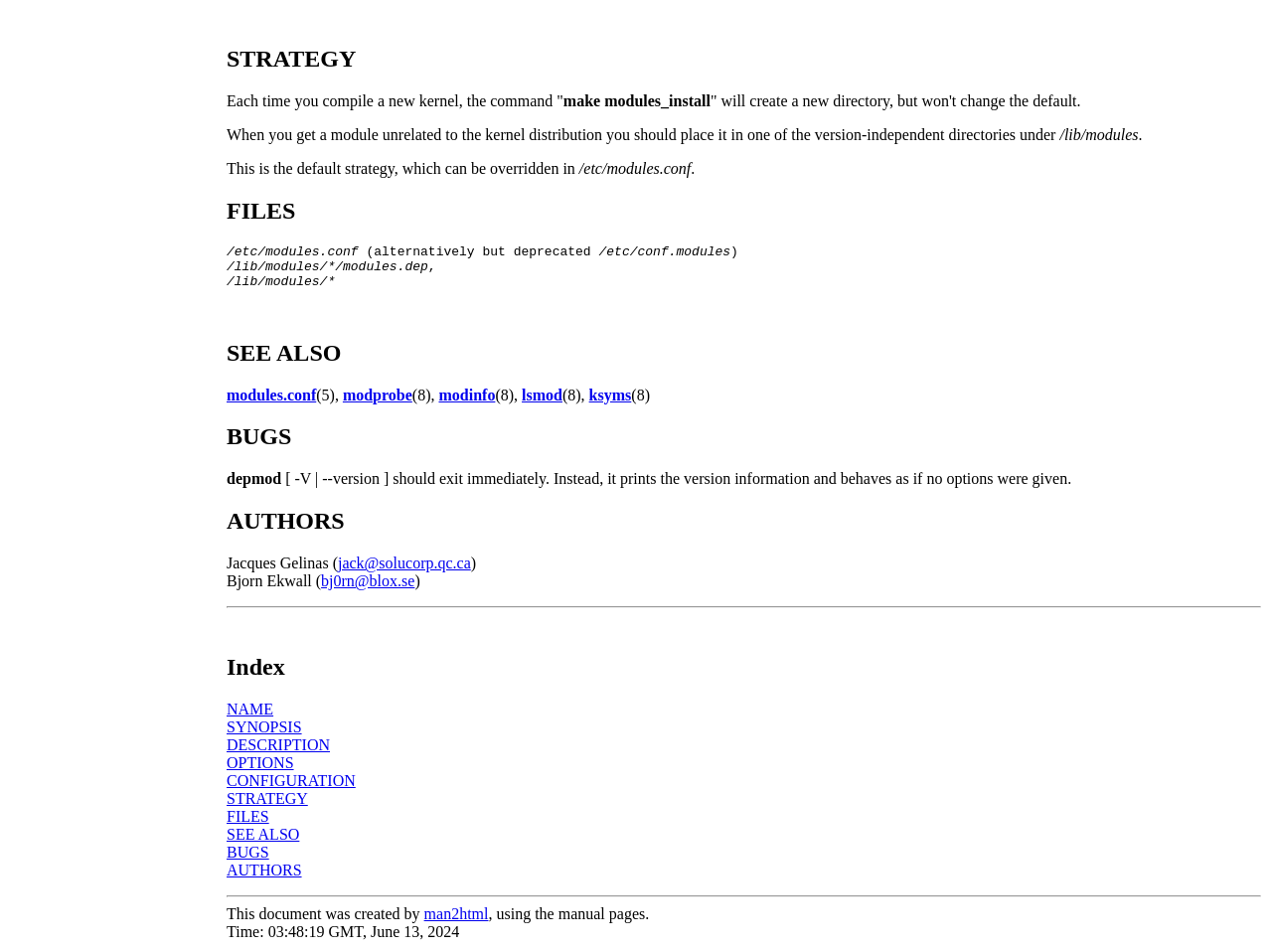Give a one-word or short phrase answer to the question: 
What is the name of the file that contains version information for kernel modules?

modules.dep